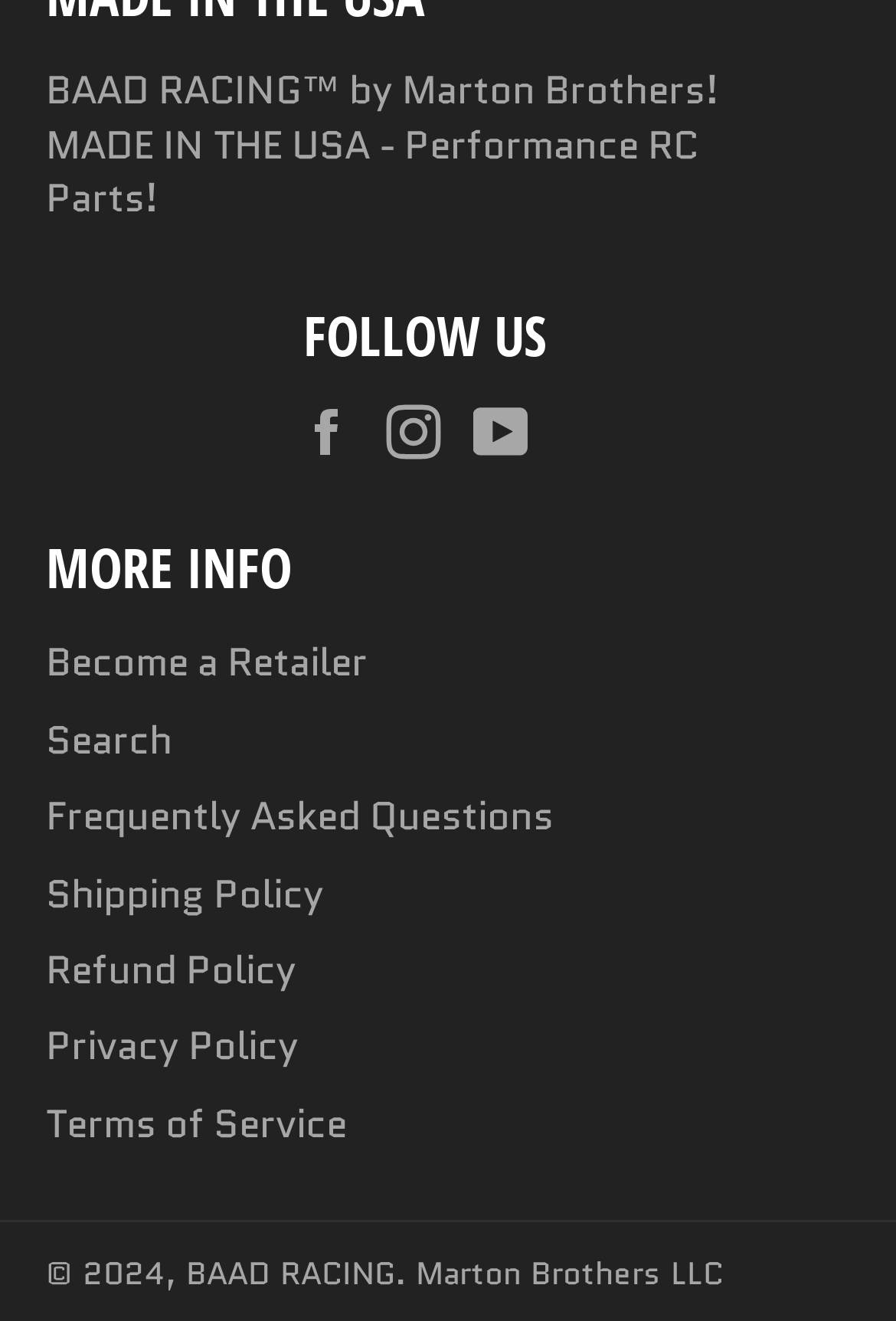Provide a brief response to the question below using a single word or phrase: 
What social media platforms can you follow the company on?

Facebook, Instagram, YouTube